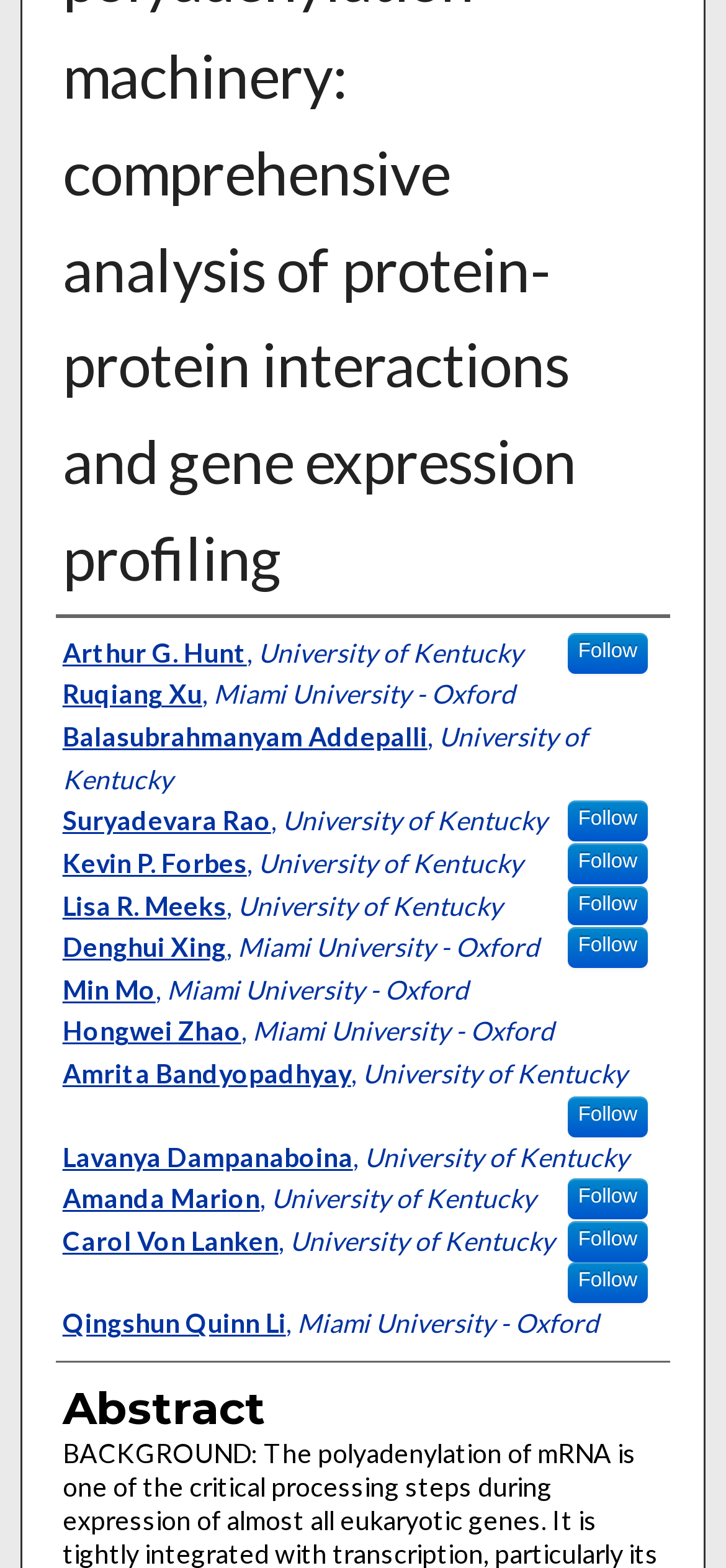Please indicate the bounding box coordinates for the clickable area to complete the following task: "Follow Ruqiang Xu". The coordinates should be specified as four float numbers between 0 and 1, i.e., [left, top, right, bottom].

[0.781, 0.402, 0.893, 0.429]